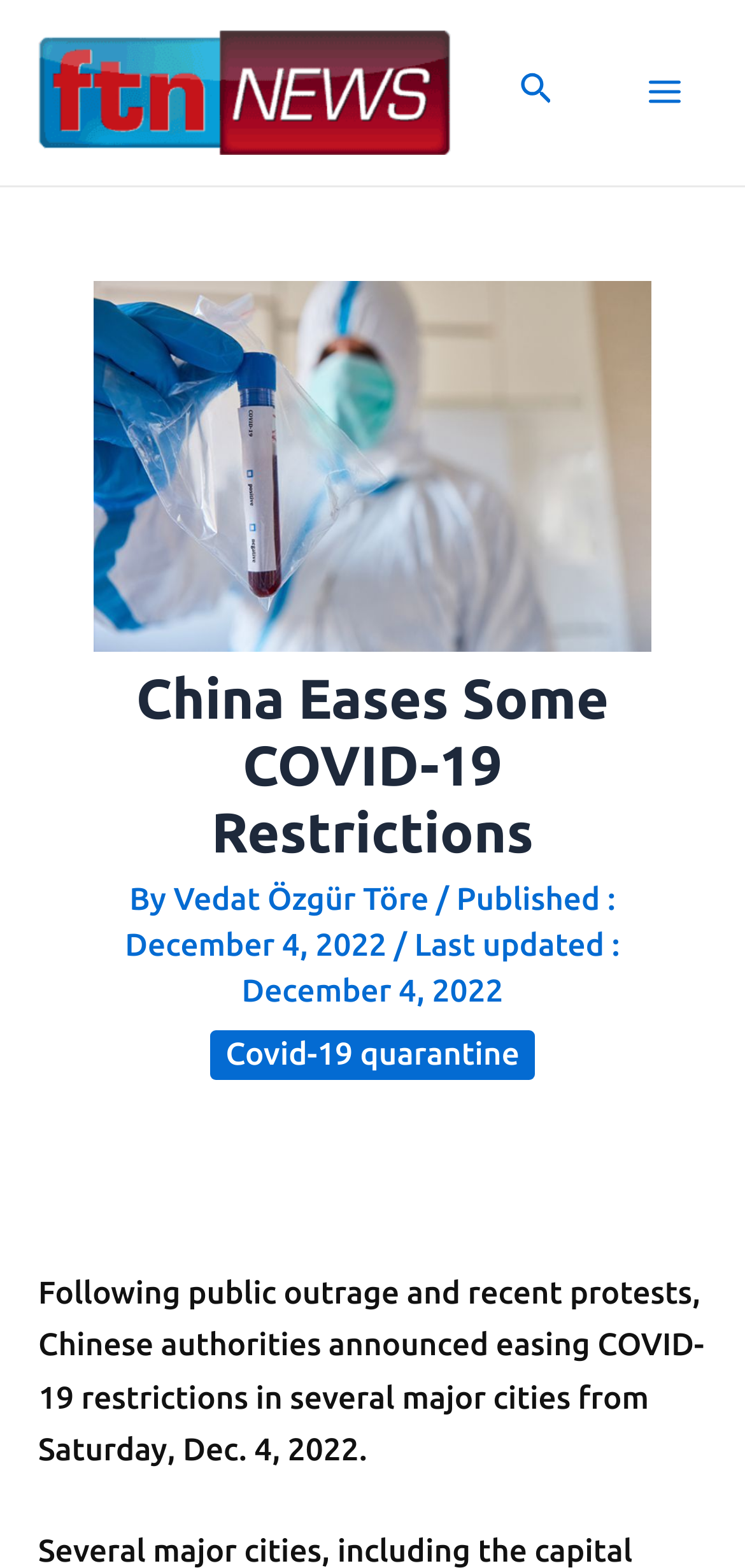Using the provided element description "Main Menu", determine the bounding box coordinates of the UI element.

[0.834, 0.032, 0.949, 0.086]